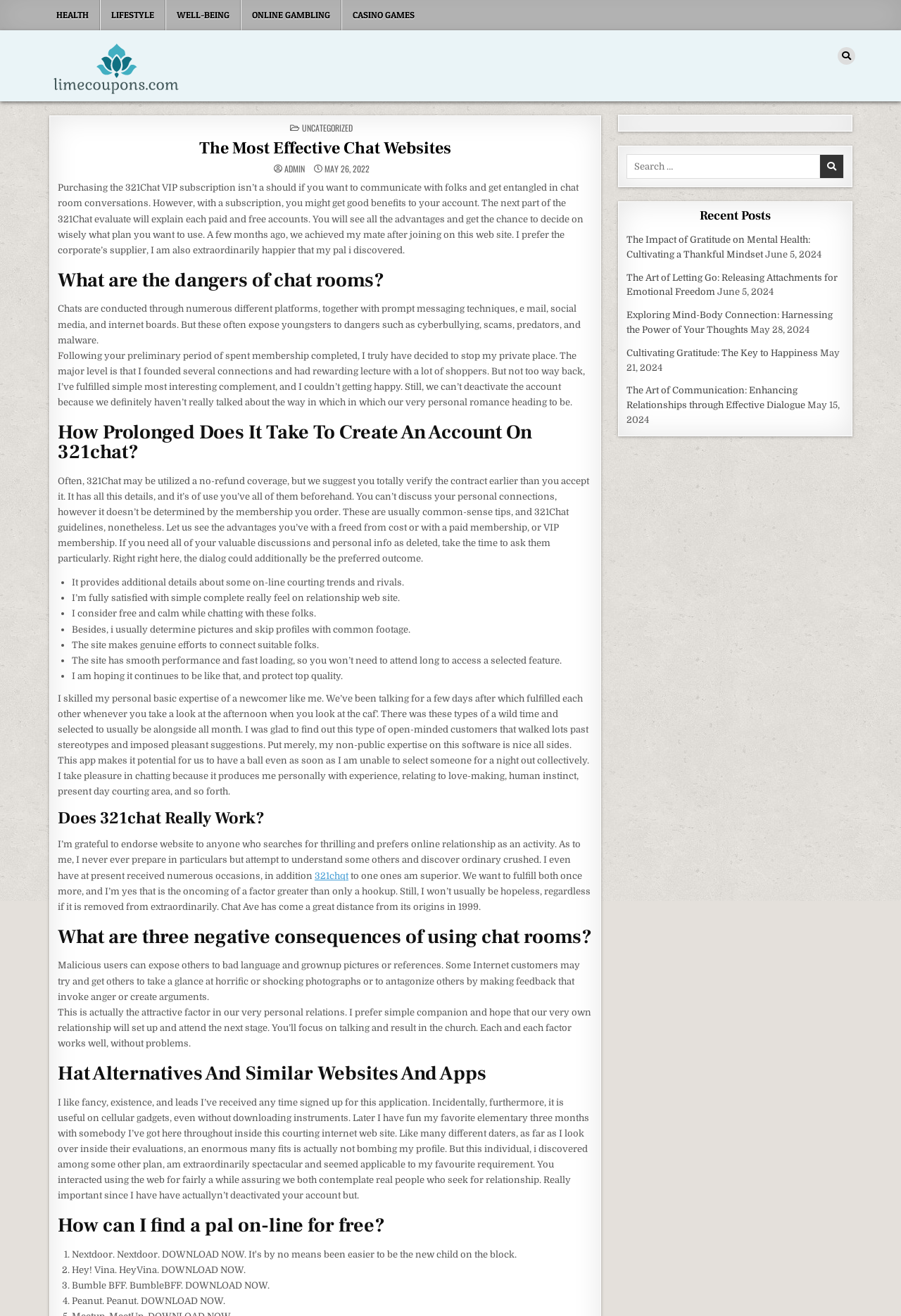Locate the bounding box coordinates of the region to be clicked to comply with the following instruction: "Search for something". The coordinates must be four float numbers between 0 and 1, in the form [left, top, right, bottom].

[0.696, 0.117, 0.937, 0.136]